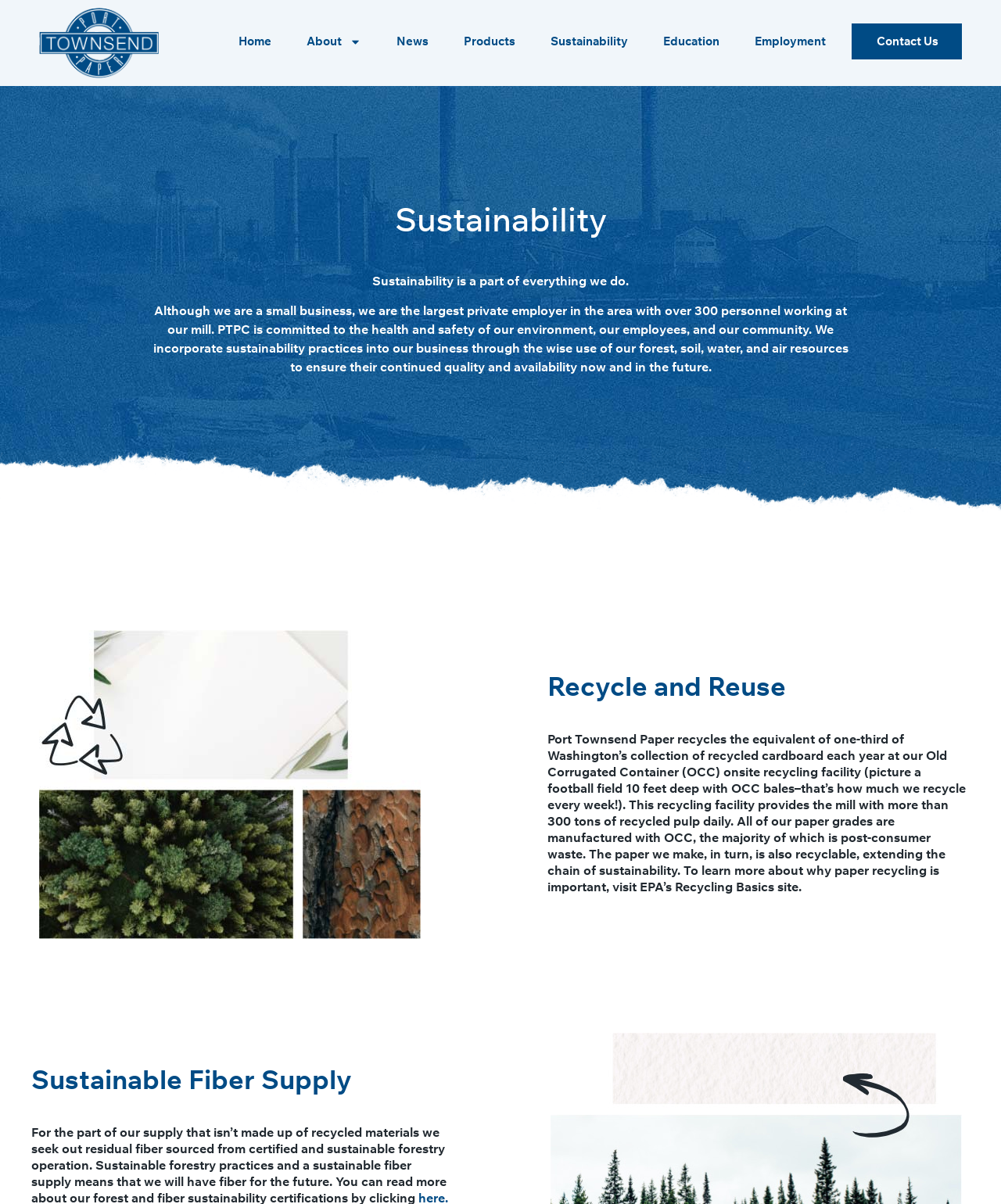How much recycled pulp does the mill receive daily?
Refer to the image and provide a thorough answer to the question.

The webpage mentions that the Old Corrugated Container (OCC) onsite recycling facility provides the mill with more than 300 tons of recycled pulp daily, as stated in the paragraph below the heading 'Recycle and Reuse'.